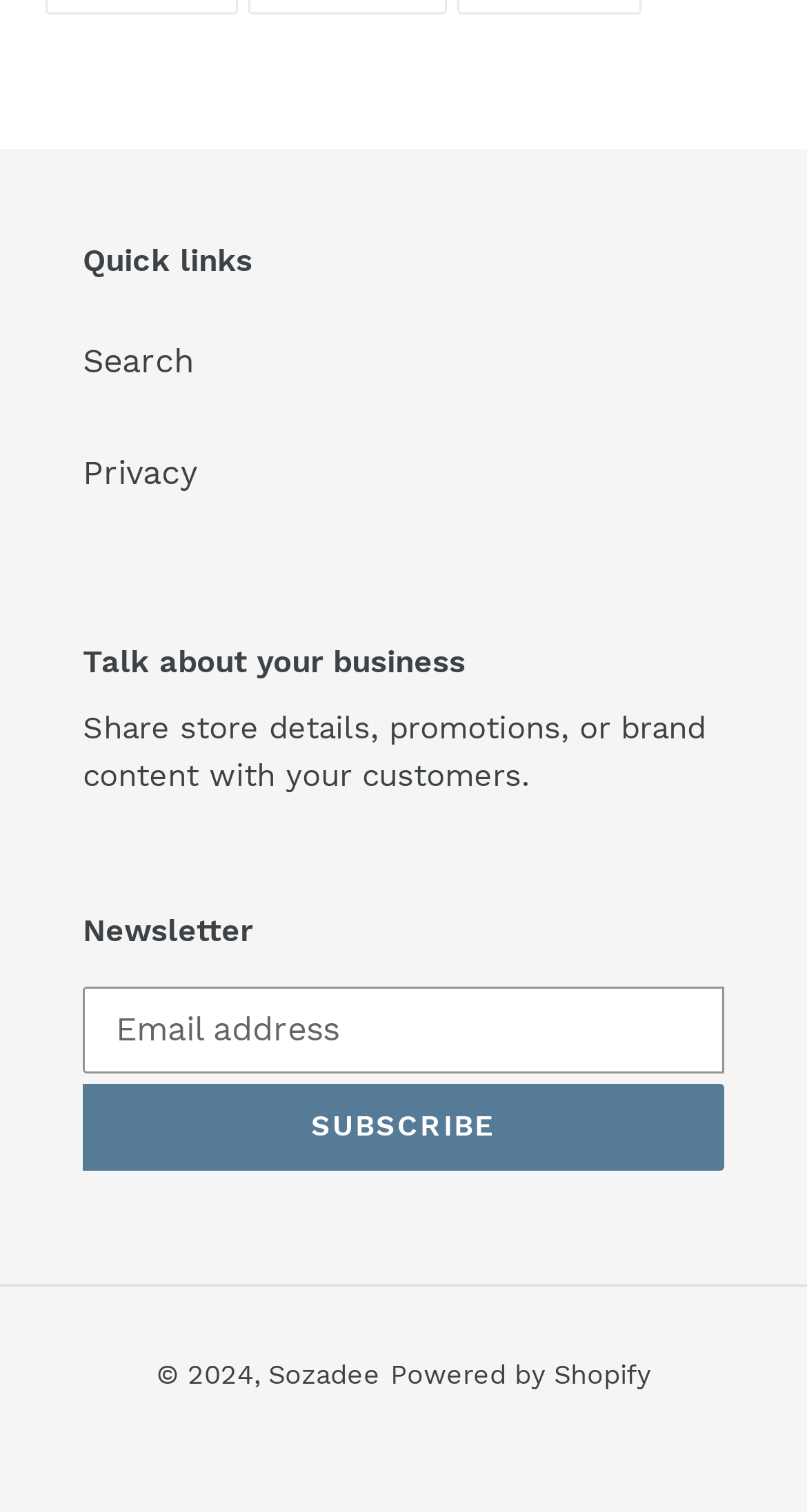Examine the image carefully and respond to the question with a detailed answer: 
What is the topic of the text above the 'Email address' textbox?

The text above the 'Email address' textbox mentions 'Talk about your business' and 'Share store details, promotions, or brand content with your customers', indicating that the topic is related to promoting one's business or sharing business-related content.